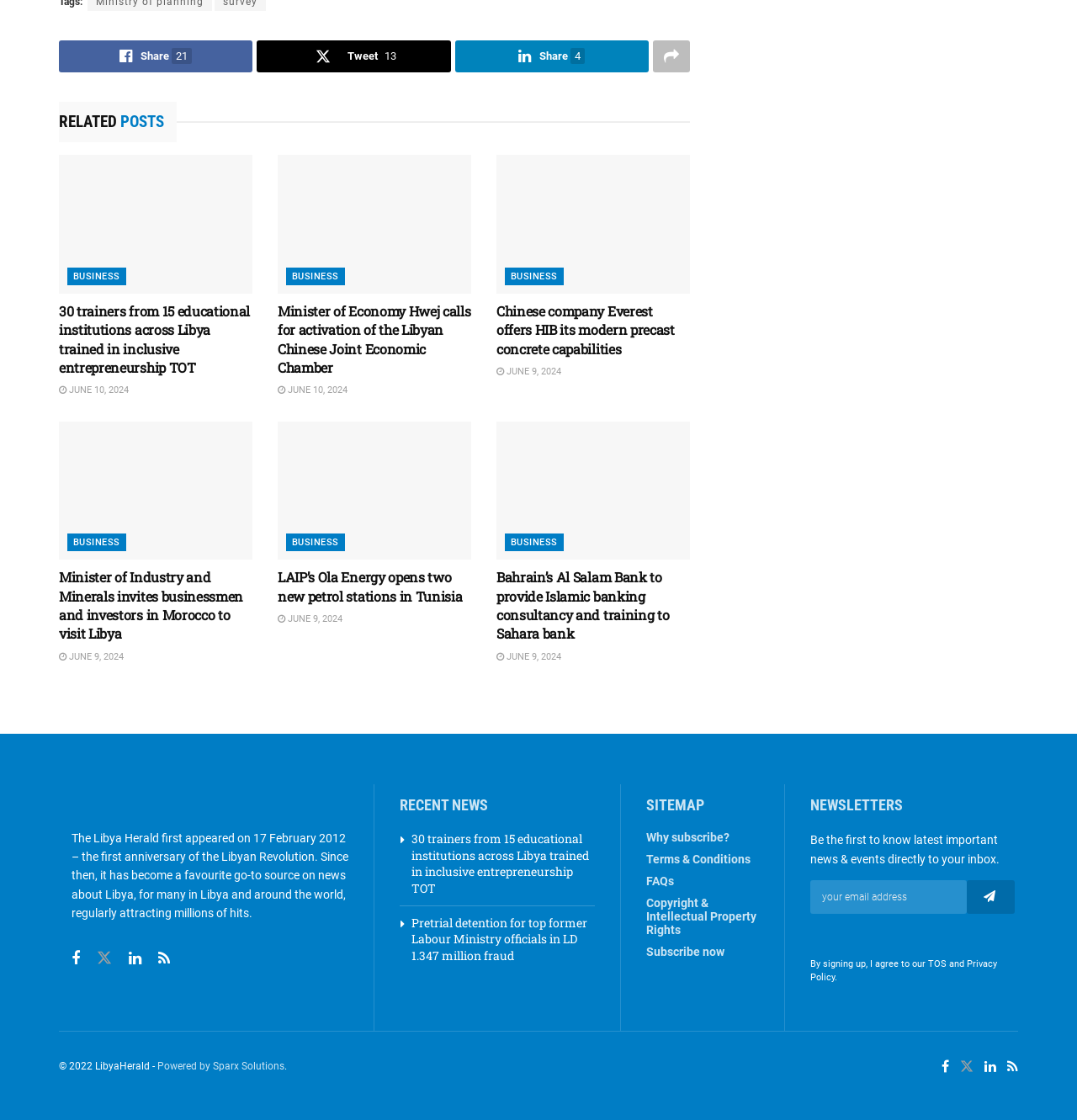Find the bounding box coordinates of the clickable area that will achieve the following instruction: "read more about EMBODY & GRIEF FOR HIRE".

None